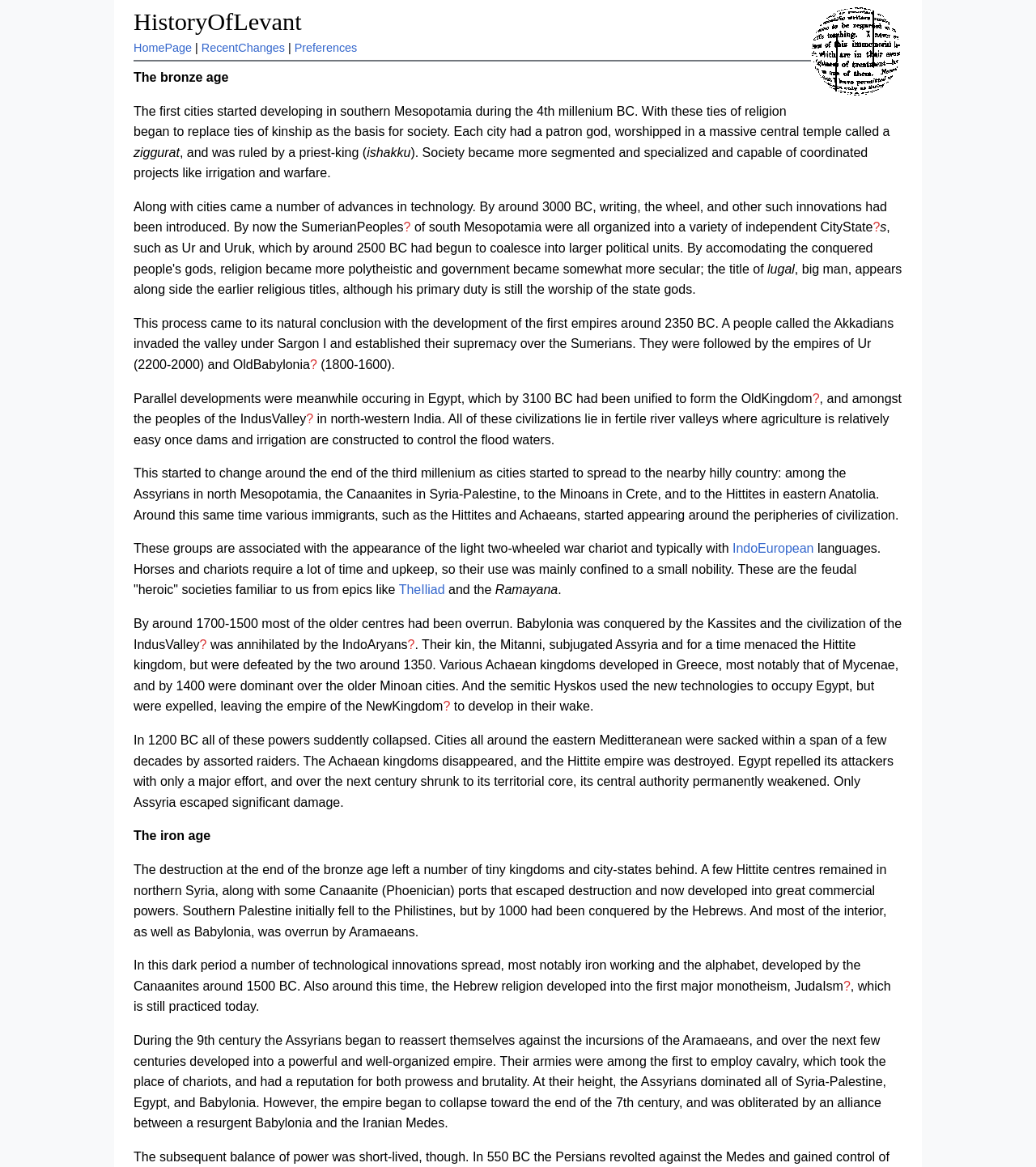Given the description of a UI element: "Preferences", identify the bounding box coordinates of the matching element in the webpage screenshot.

[0.284, 0.035, 0.345, 0.046]